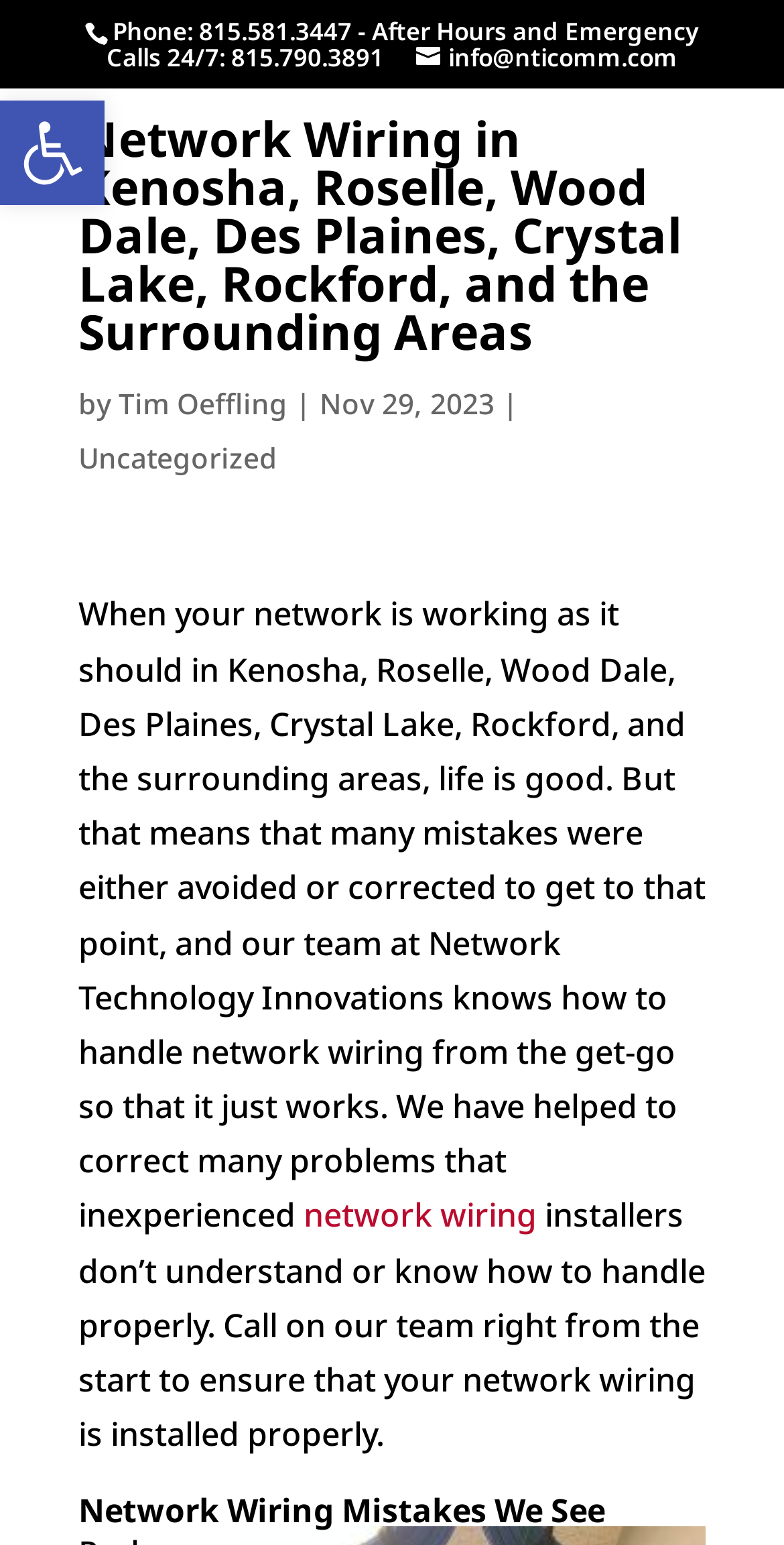Determine the bounding box coordinates of the clickable region to carry out the instruction: "Learn about network wiring mistakes".

[0.1, 0.968, 0.9, 0.988]